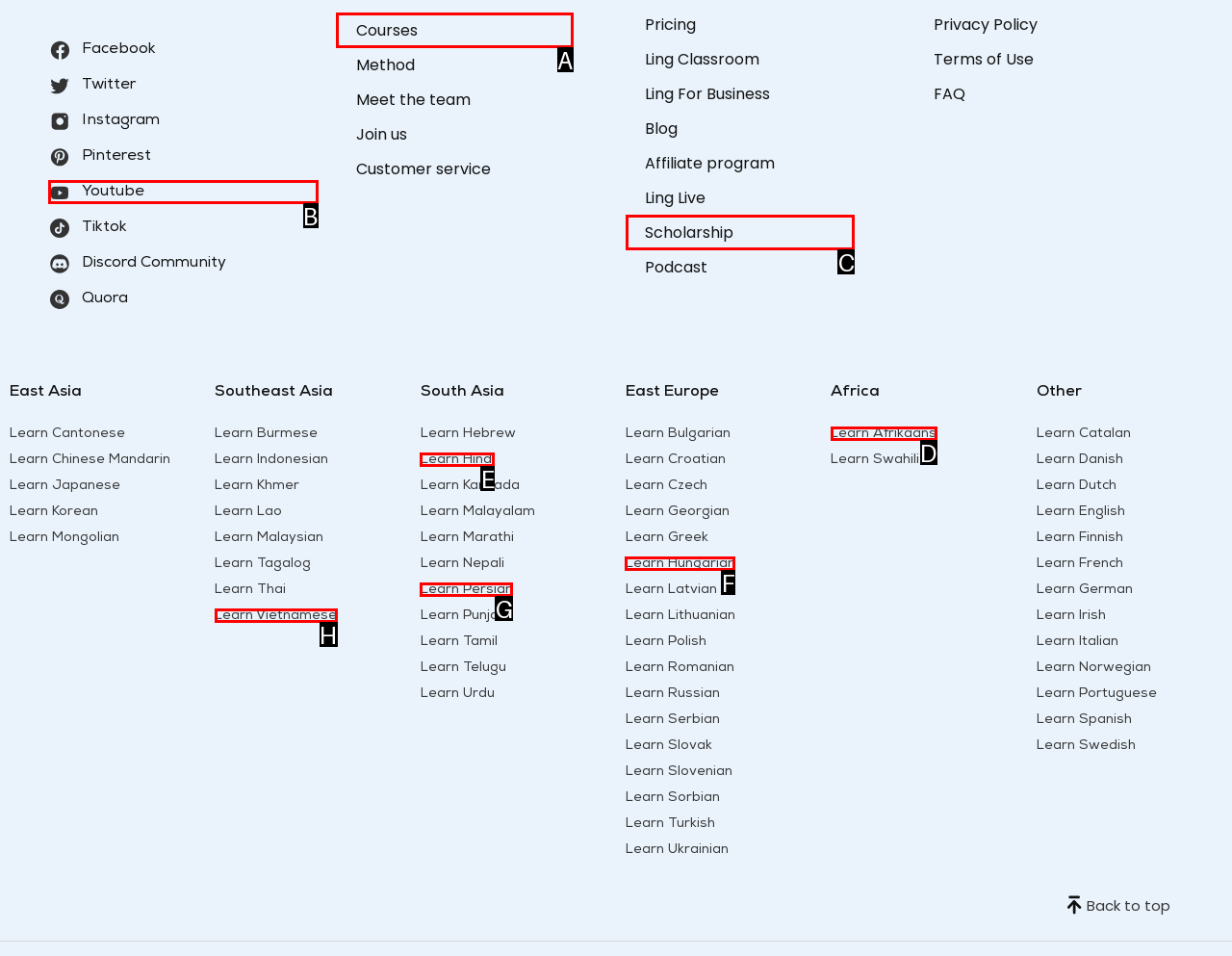Determine which letter corresponds to the UI element to click for this task: Explore Courses
Respond with the letter from the available options.

A